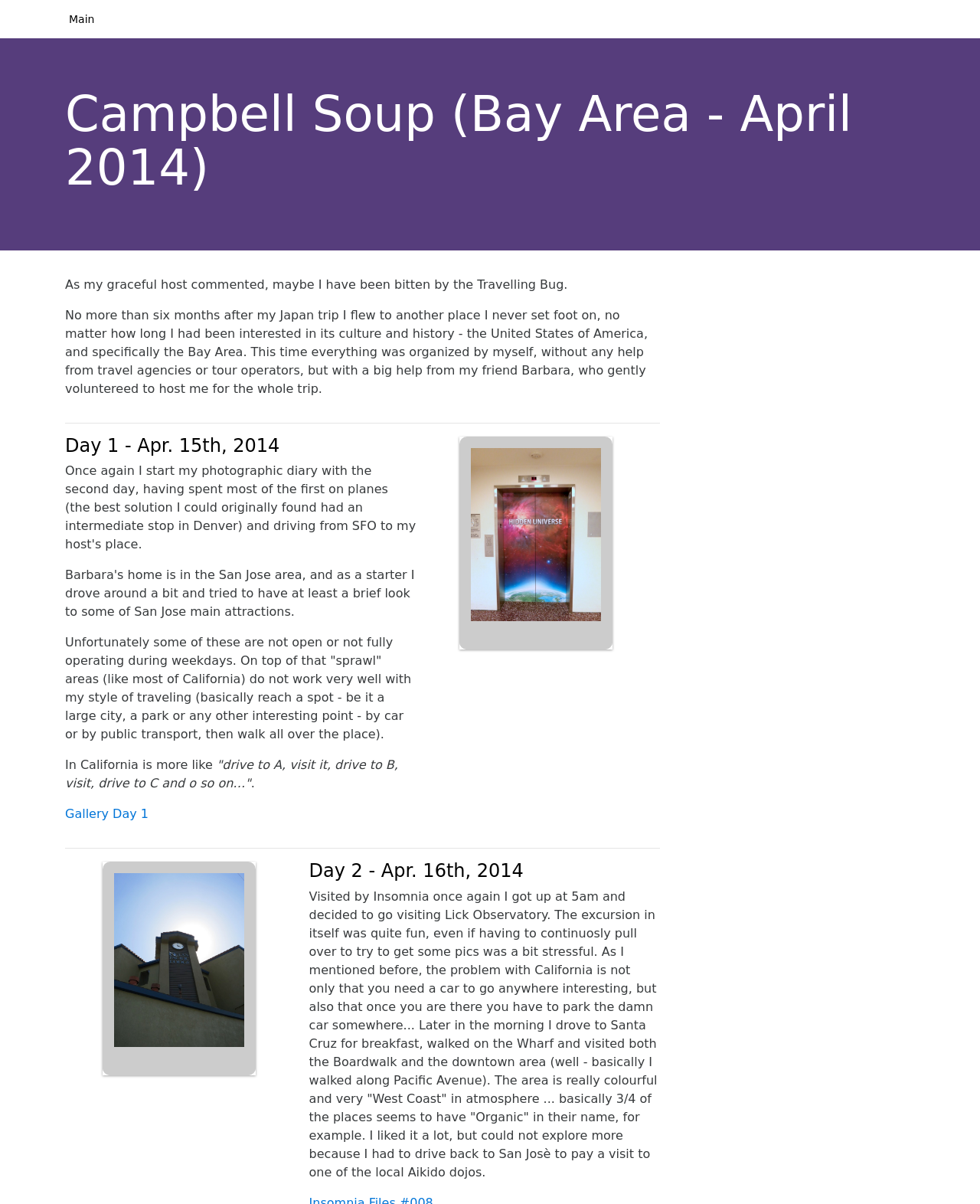Please give a one-word or short phrase response to the following question: 
What is the purpose of the 'Gallery Day 1' link?

View photos